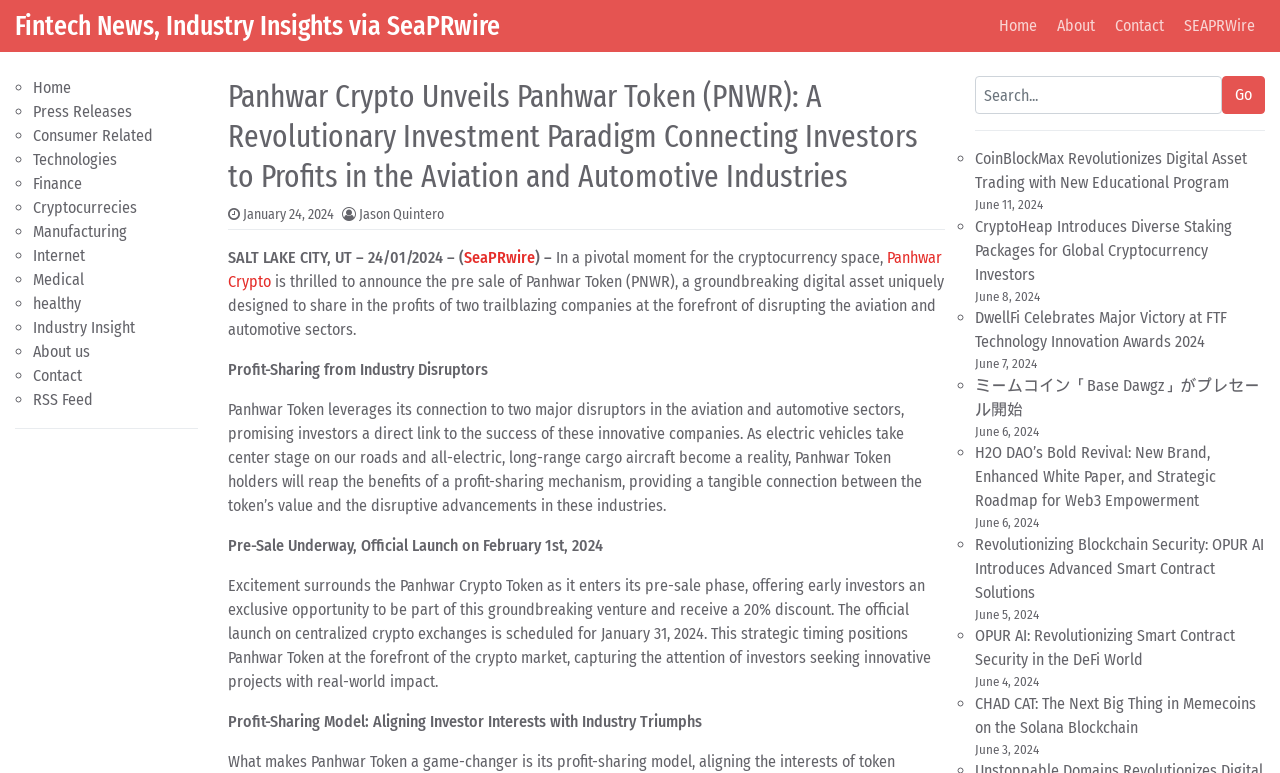What type of content is listed below the main article?
From the image, respond with a single word or phrase.

News articles